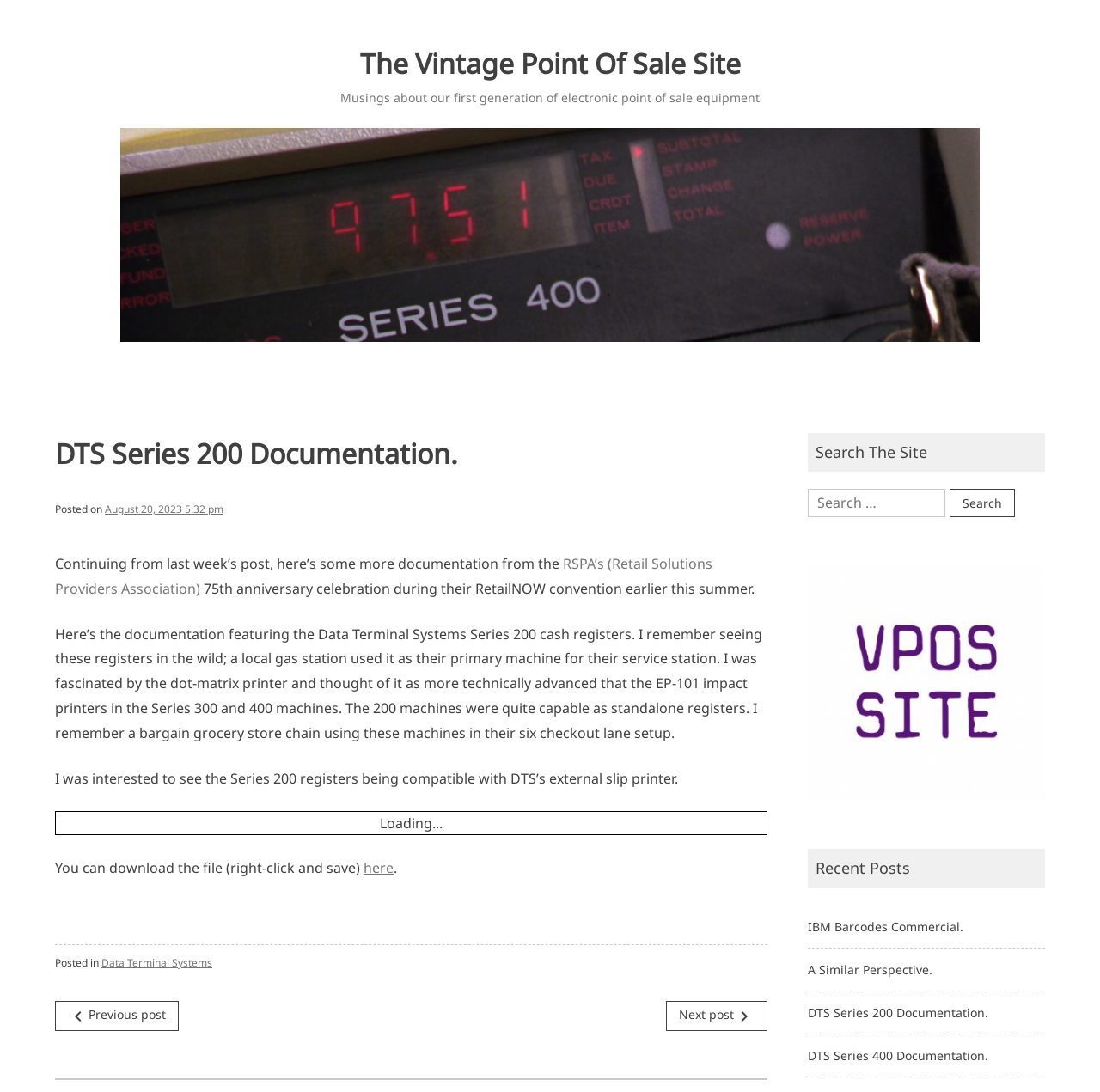From the webpage screenshot, predict the bounding box coordinates (top-left x, top-left y, bottom-right x, bottom-right y) for the UI element described here: parent_node: Search for: value="Search"

[0.863, 0.448, 0.922, 0.474]